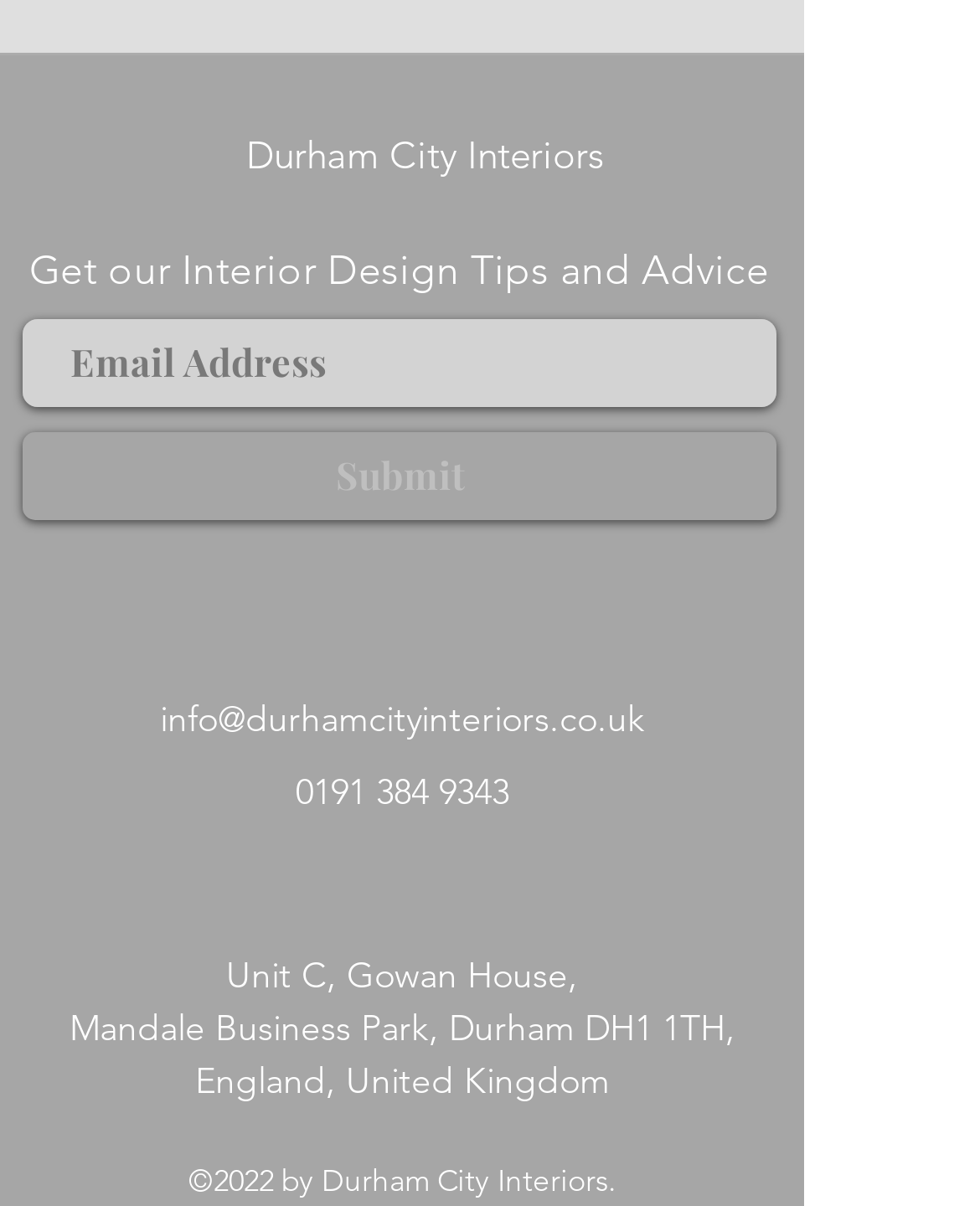Reply to the question with a single word or phrase:
How many social media platforms are listed?

3